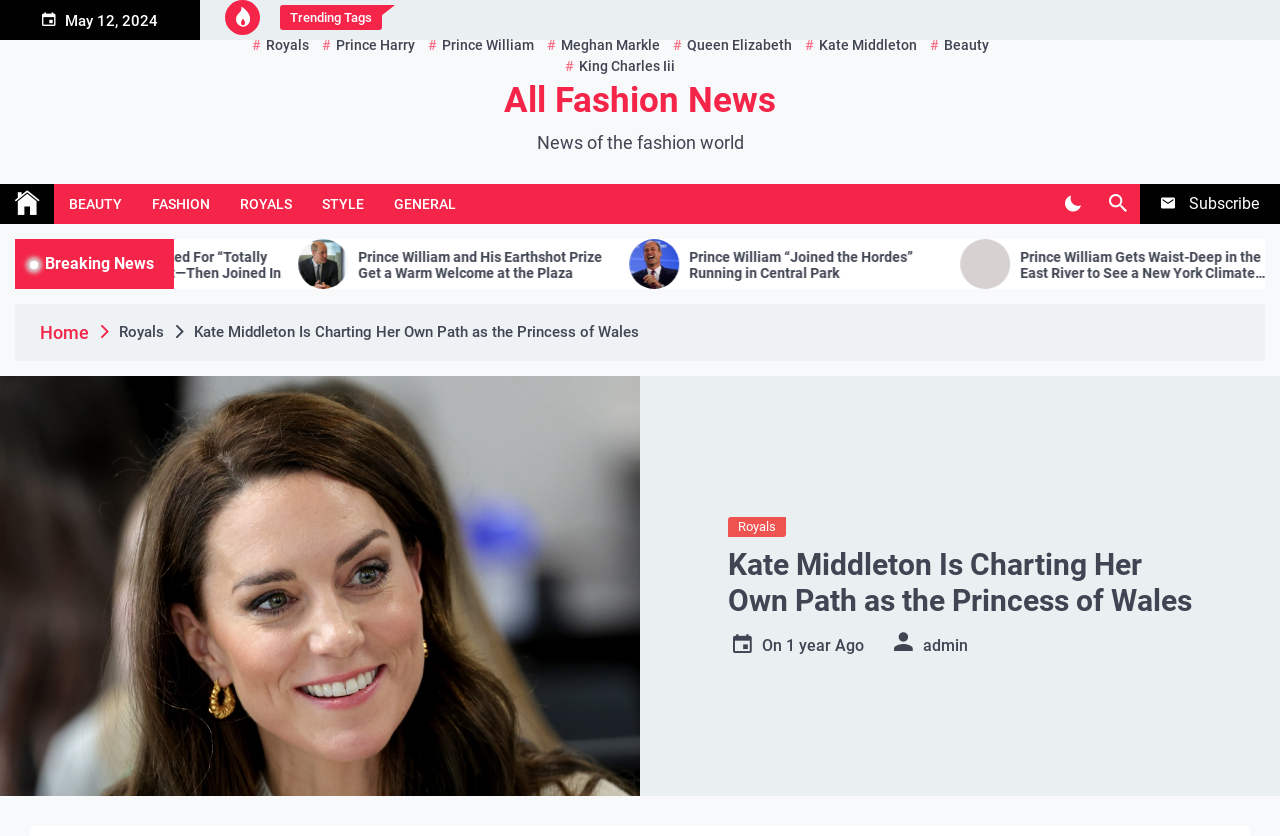Create an elaborate caption that covers all aspects of the webpage.

This webpage appears to be a news article or blog post about Kate Middleton, the Princess of Wales. At the top of the page, there is a date "May 12, 2024" and a section labeled "Trending Tags" with several links to popular topics such as "Royals", "Prince Harry", "Prince William", and "Meghan Markle". 

Below the trending tags section, there is a brief description of the fashion world, followed by a row of links to different categories like "BEAUTY", "FASHION", "ROYALS", "STYLE", and "GENERAL". On the right side of this row, there are three buttons for "Dark Mode", "Search", and "Subscribe".

The main content of the page is divided into several sections. The first section is labeled "Breaking News" and contains a few news articles about Prince William and Meghan Markle. Each article has a heading and a brief summary, with links to read more. 

Below the breaking news section, there is a breadcrumb navigation bar that shows the current page's location in the website's hierarchy. The breadcrumb bar is followed by a heading that repeats the title of the page, "Kate Middleton Is Charting Her Own Path as the Princess of Wales". 

At the bottom of the page, there is a section with the same title as the page, and a link to the article with a label "1 year Ago", indicating that the article was published a year ago. There is also a link to the admin of the page.